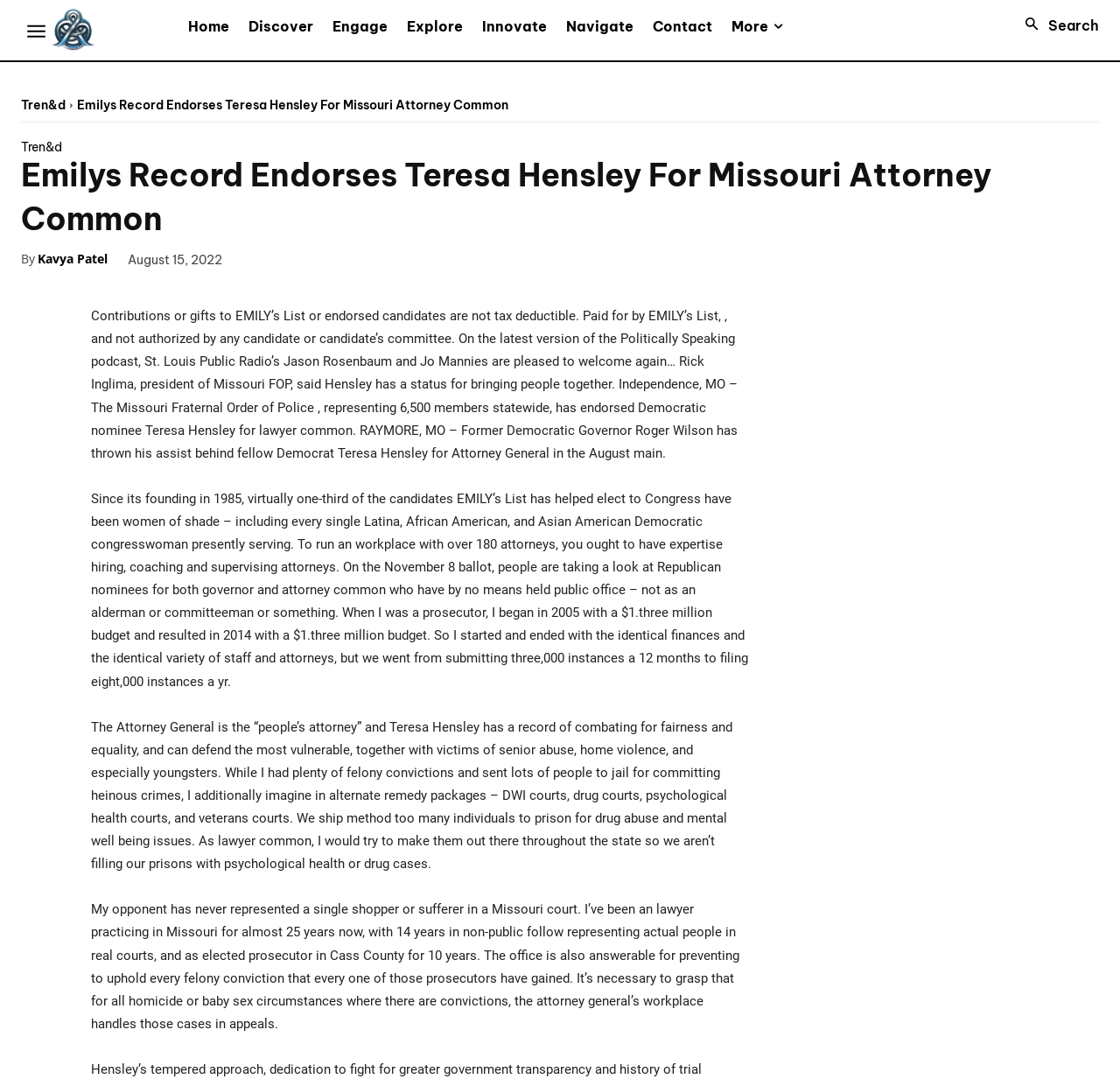Bounding box coordinates must be specified in the format (top-left x, top-left y, bottom-right x, bottom-right y). All values should be floating point numbers between 0 and 1. What are the bounding box coordinates of the UI element described as: Kavya Patel

[0.034, 0.227, 0.096, 0.251]